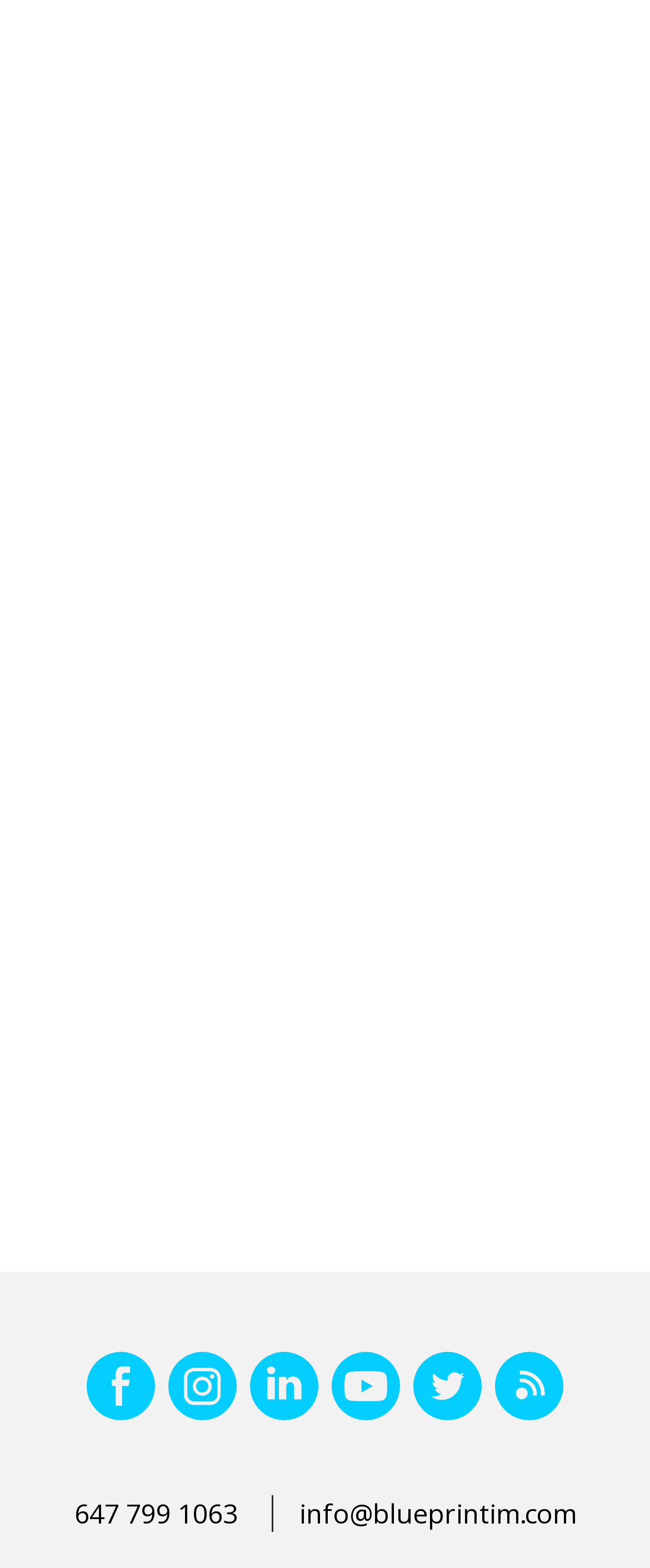Show the bounding box coordinates for the element that needs to be clicked to execute the following instruction: "Click SEND". Provide the coordinates in the form of four float numbers between 0 and 1, i.e., [left, top, right, bottom].

[0.082, 0.803, 0.918, 0.852]